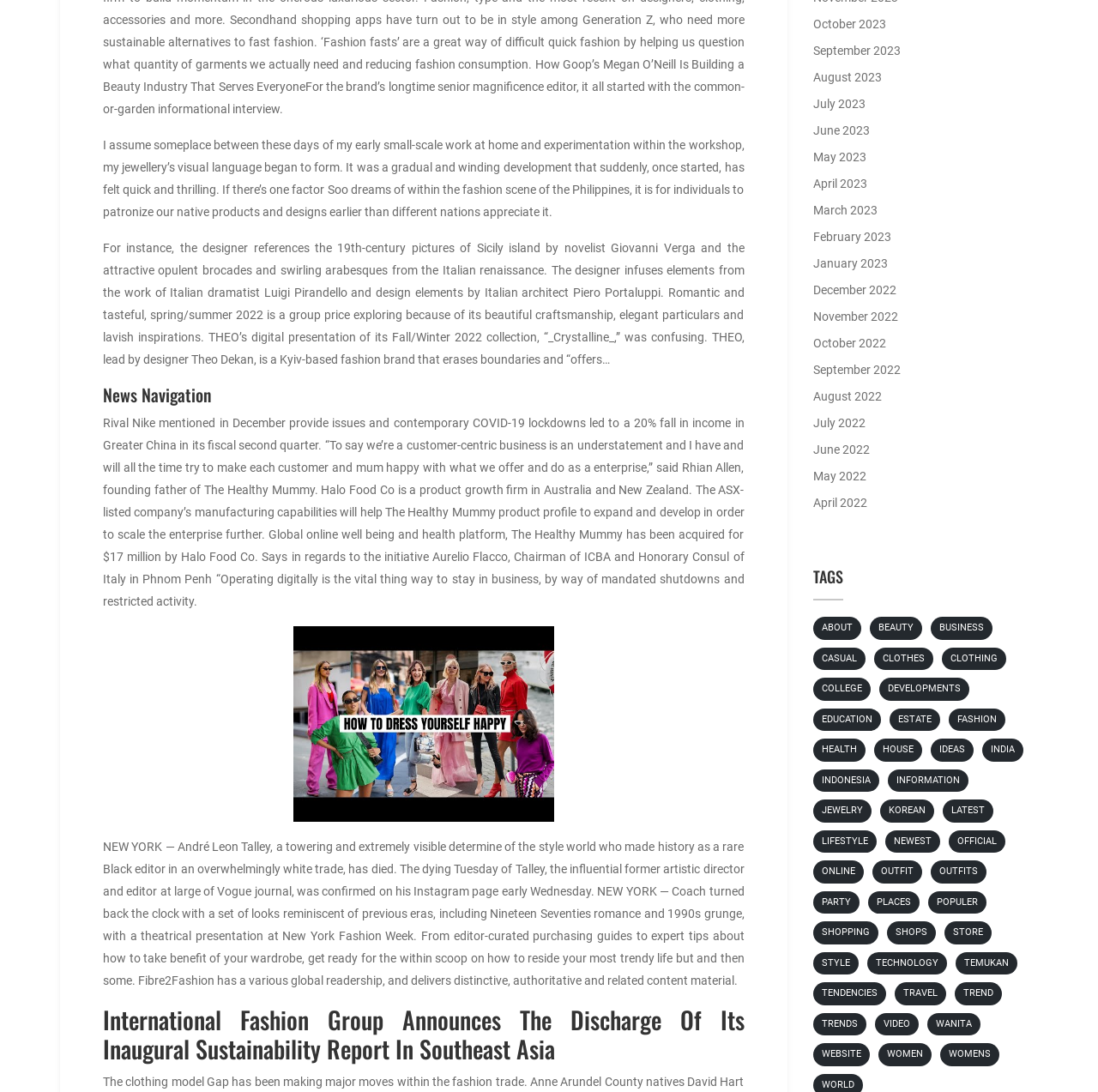Please identify the bounding box coordinates of the element I should click to complete this instruction: 'Read about fashion news'. The coordinates should be given as four float numbers between 0 and 1, like this: [left, top, right, bottom].

[0.267, 0.574, 0.504, 0.753]